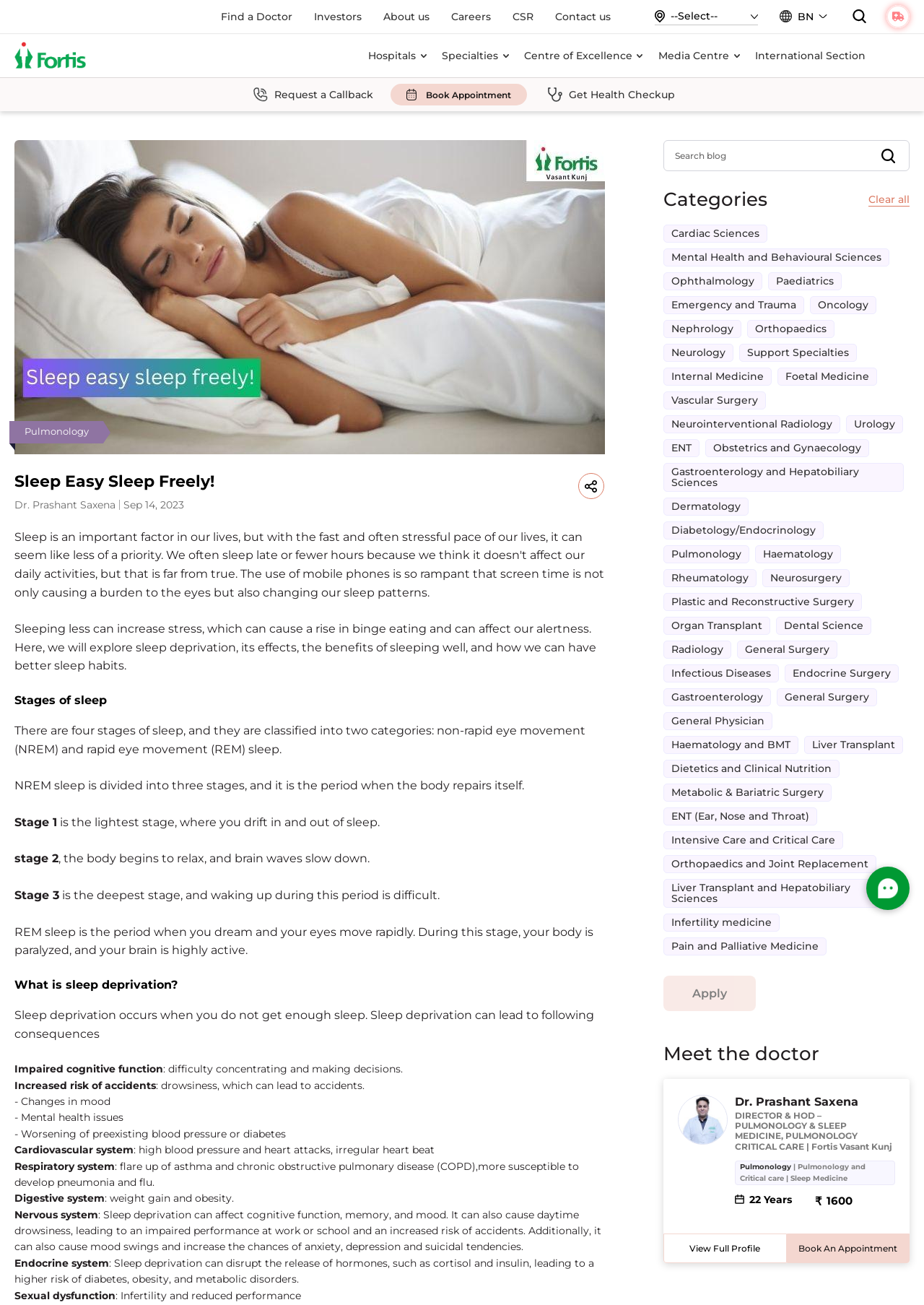Specify the bounding box coordinates of the area that needs to be clicked to achieve the following instruction: "Search for a blog post".

[0.718, 0.107, 0.984, 0.131]